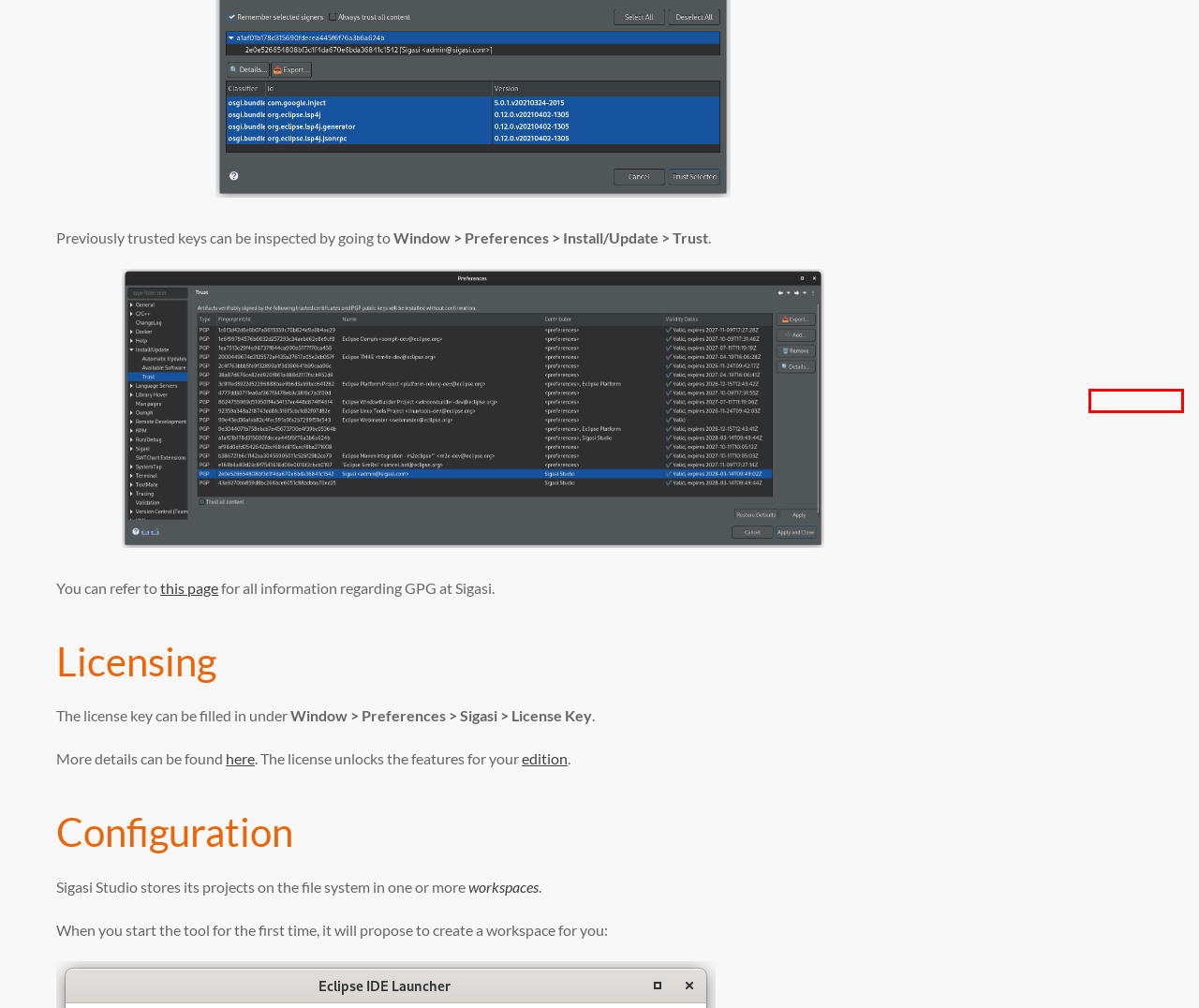Examine the screenshot of a webpage with a red bounding box around an element. Then, select the webpage description that best represents the new page after clicking the highlighted element. Here are the descriptions:
A. Privacy Policy - Sigasi
B. Eclipse/OpenFileFeature - Eclipsepedia
C. Tech Articles - Sigasi
D. News - Sigasi
E. Events - Sigasi
F. Setting Up a Project - Sigasi
G. Sigasi - Sigasi
H. Eclipse IDE for C/C++ Developers | Eclipse Packages

D